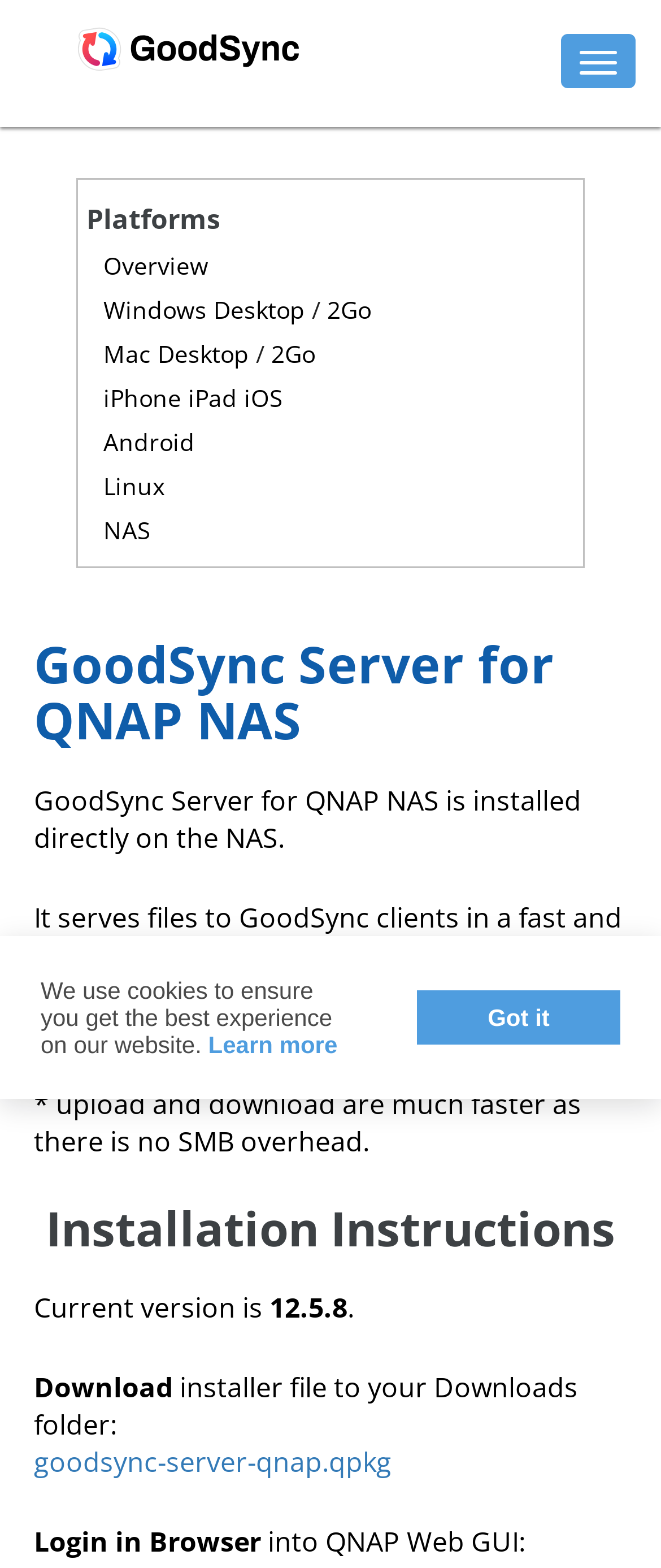Identify the bounding box for the UI element described as: "iPhone iPad iOS". The coordinates should be four float numbers between 0 and 1, i.e., [left, top, right, bottom].

[0.156, 0.243, 0.428, 0.264]